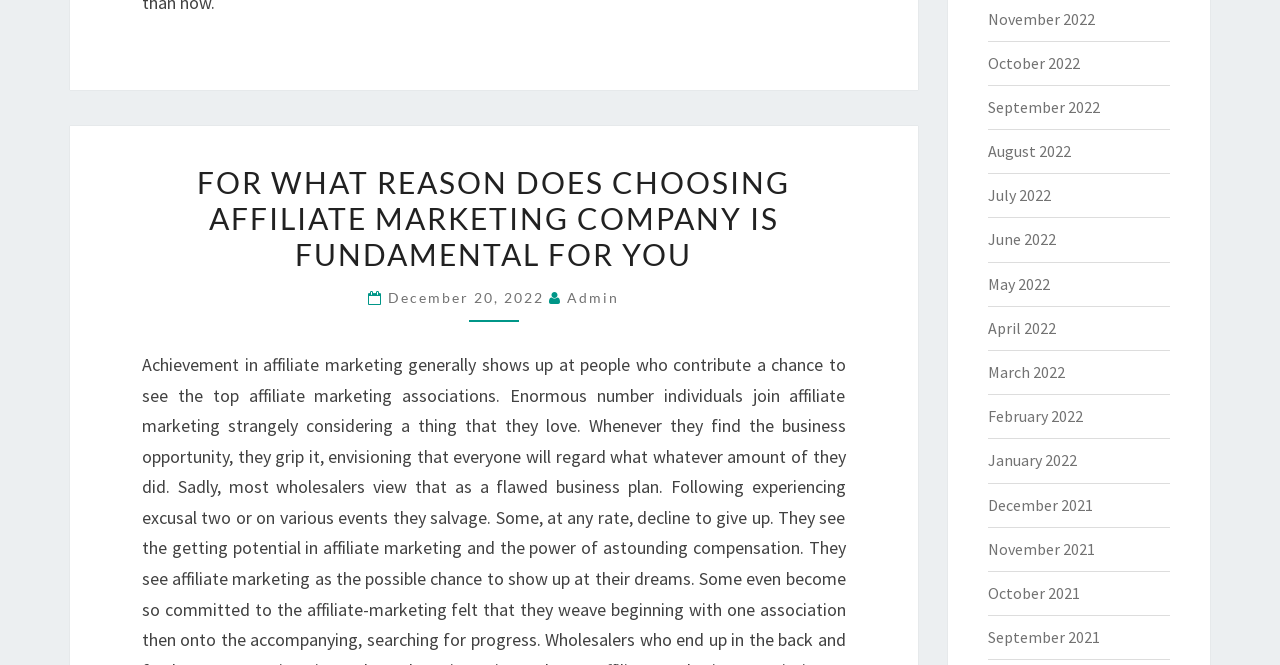Please locate the bounding box coordinates of the region I need to click to follow this instruction: "view posts from October 2022".

[0.771, 0.079, 0.843, 0.109]